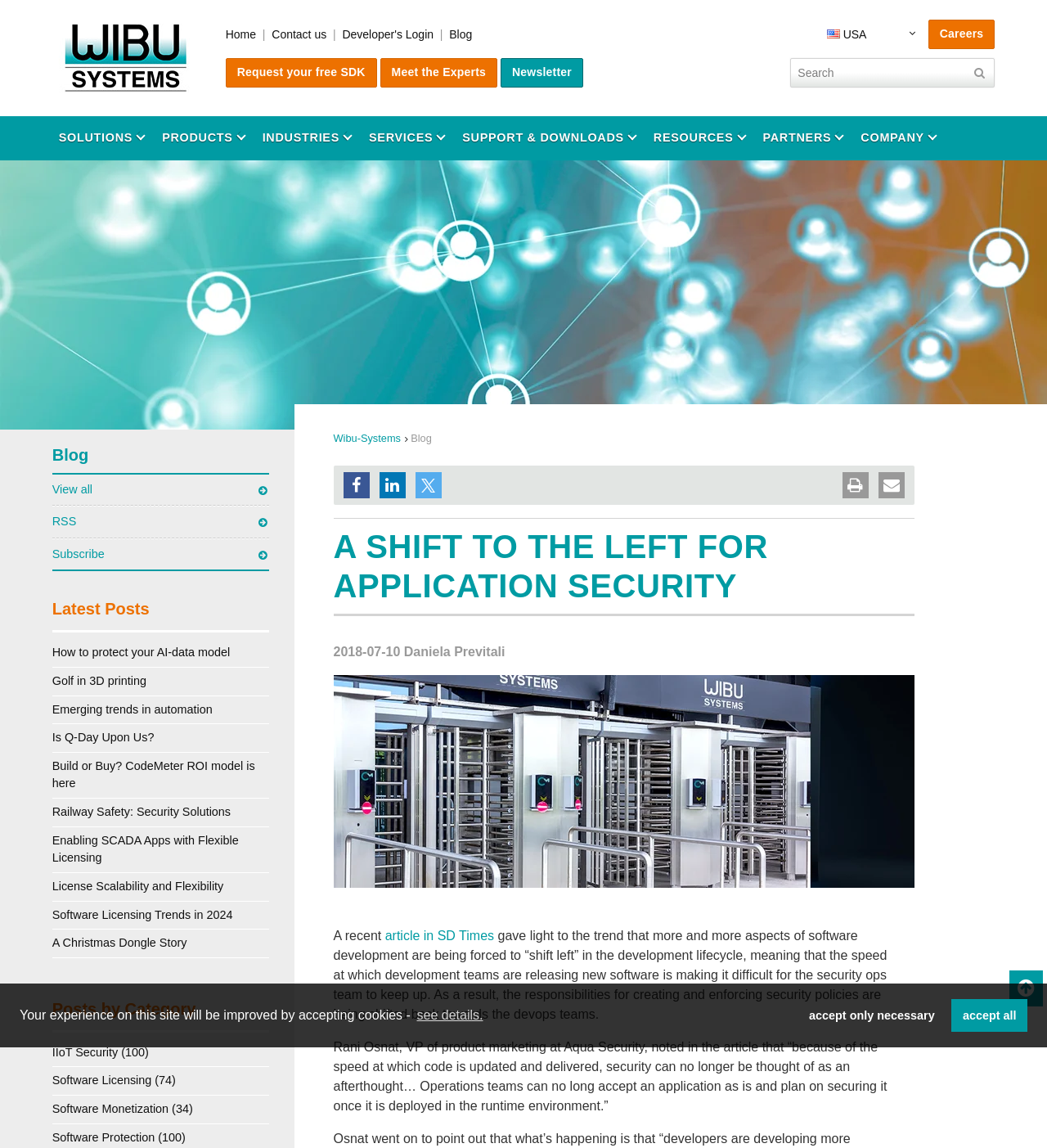Locate the bounding box coordinates of the element that should be clicked to execute the following instruction: "Request a free SDK".

[0.215, 0.05, 0.36, 0.076]